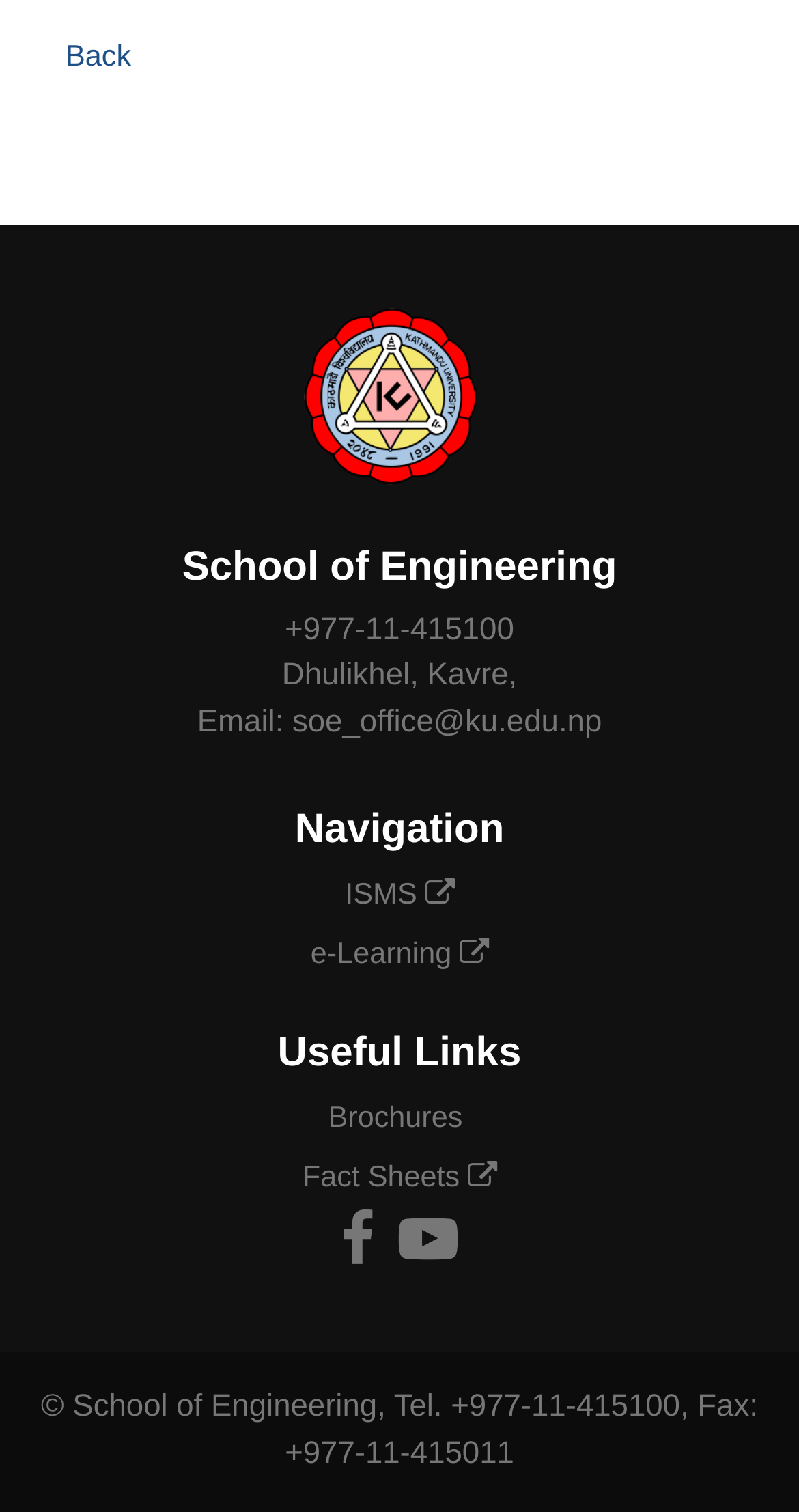Locate the coordinates of the bounding box for the clickable region that fulfills this instruction: "access ISMS".

[0.432, 0.579, 0.568, 0.608]